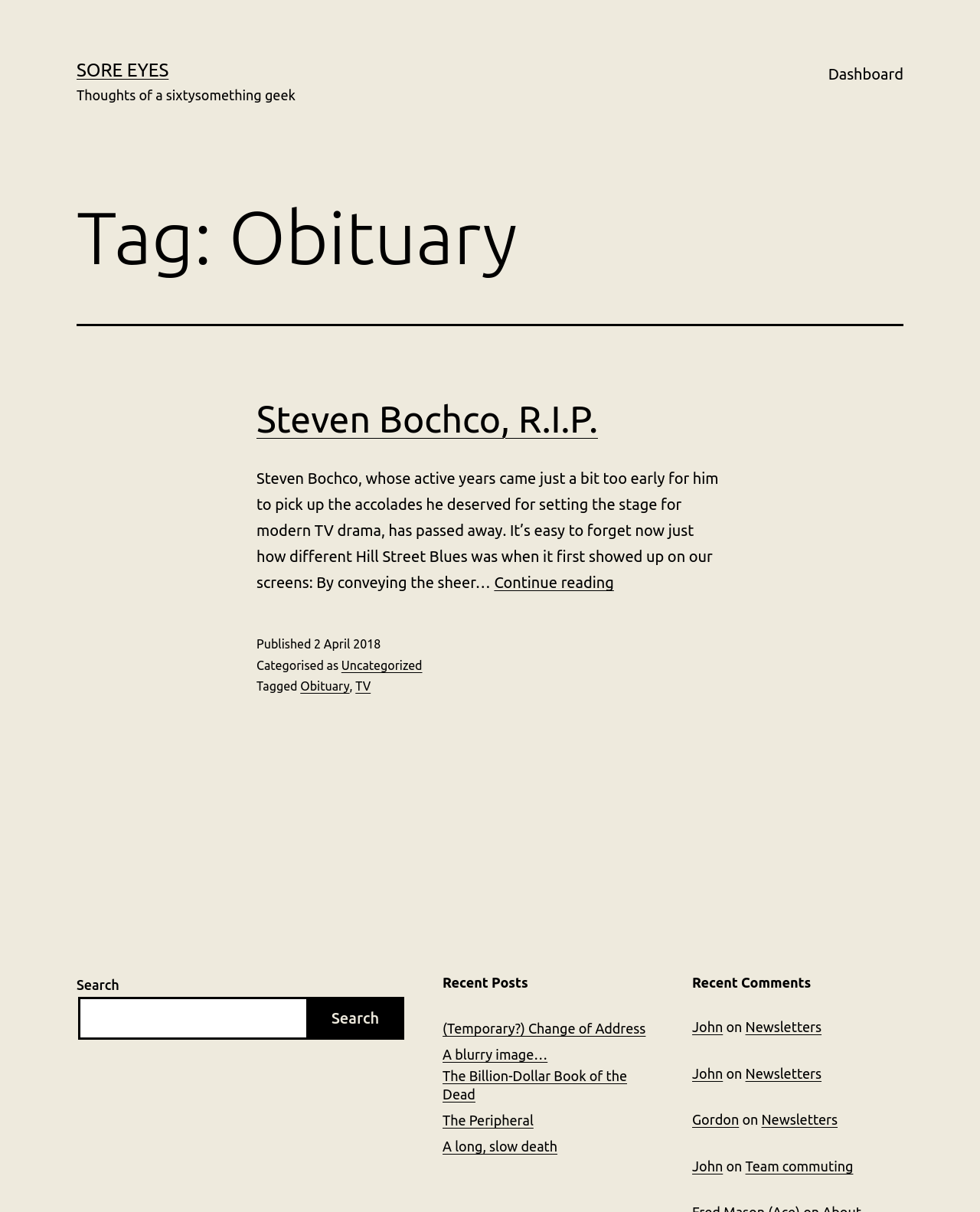Show the bounding box coordinates for the element that needs to be clicked to execute the following instruction: "Click on the 'SORE EYES' link". Provide the coordinates in the form of four float numbers between 0 and 1, i.e., [left, top, right, bottom].

[0.078, 0.049, 0.172, 0.066]